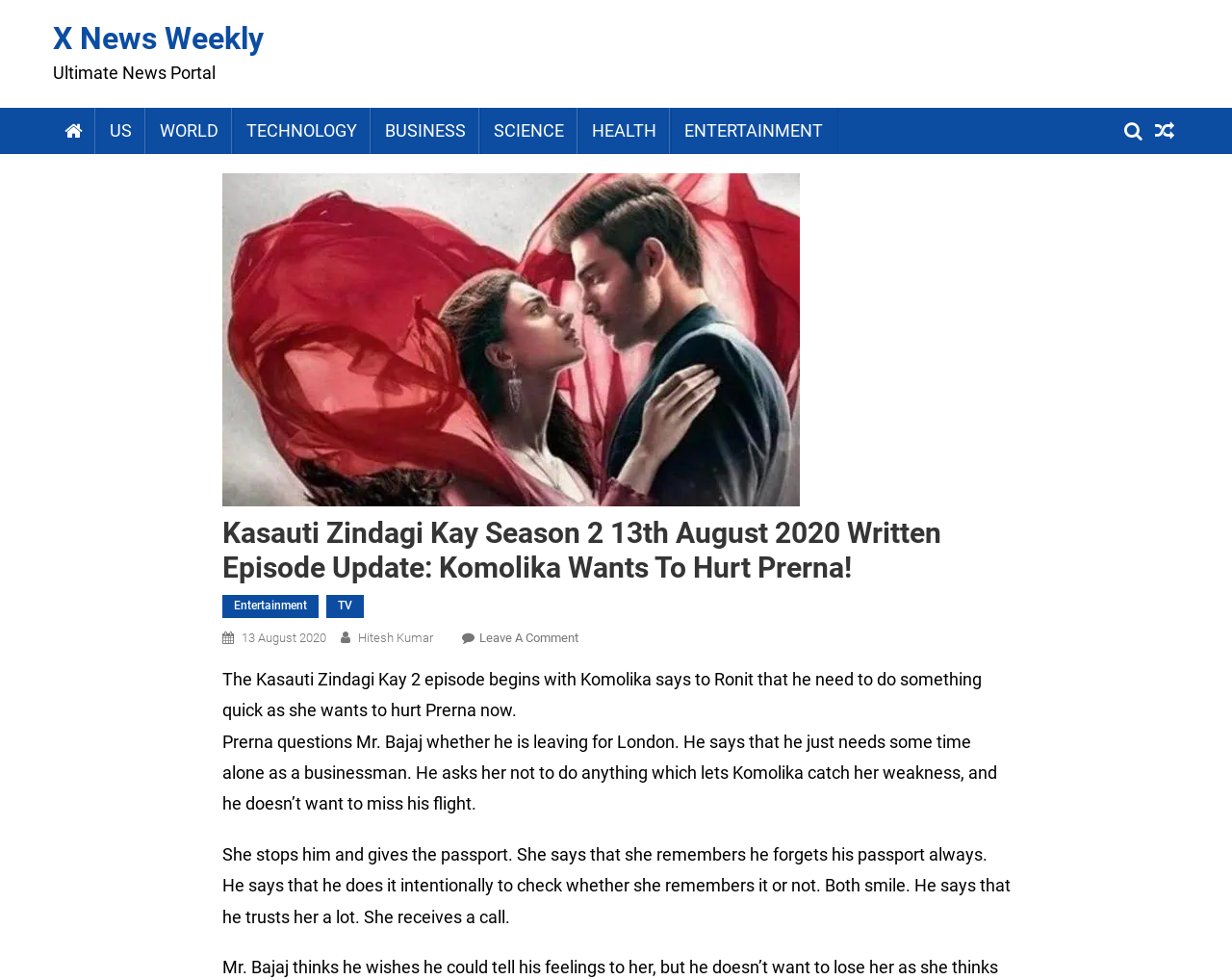Identify the bounding box of the UI element that matches this description: "Health".

[0.468, 0.11, 0.545, 0.158]